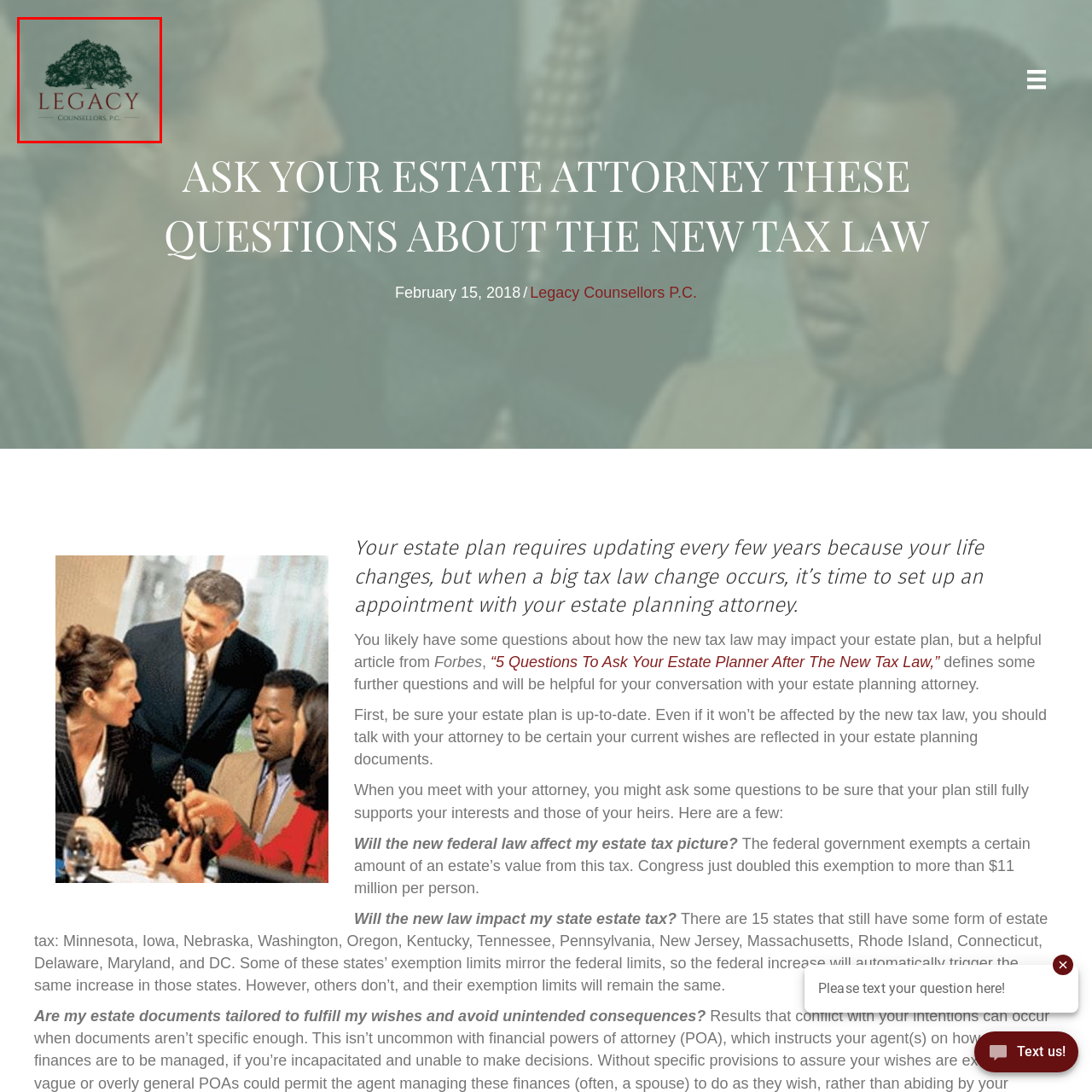Craft a comprehensive description of the image located inside the red boundary.

The image features the logo of "Legacy Counsellors, P.C.", which includes a prominent tree emblem, symbolizing stability and growth, reflecting the firm’s dedication to estate planning and legal services. Below the tree, the name "LEGACY" is boldly displayed in a rich red font, underscoring the company's focus on helping clients manage their estate affairs with care and expertise. The full title "Counsellors, P.C." is elegantly written in smaller text beneath, presenting a professional and trustworthy image essential for a law firm in this field. The background has a subtle, soft green tone that enhances the logo’s visibility and evokes a sense of calm and reassurance for clients seeking legal assistance.